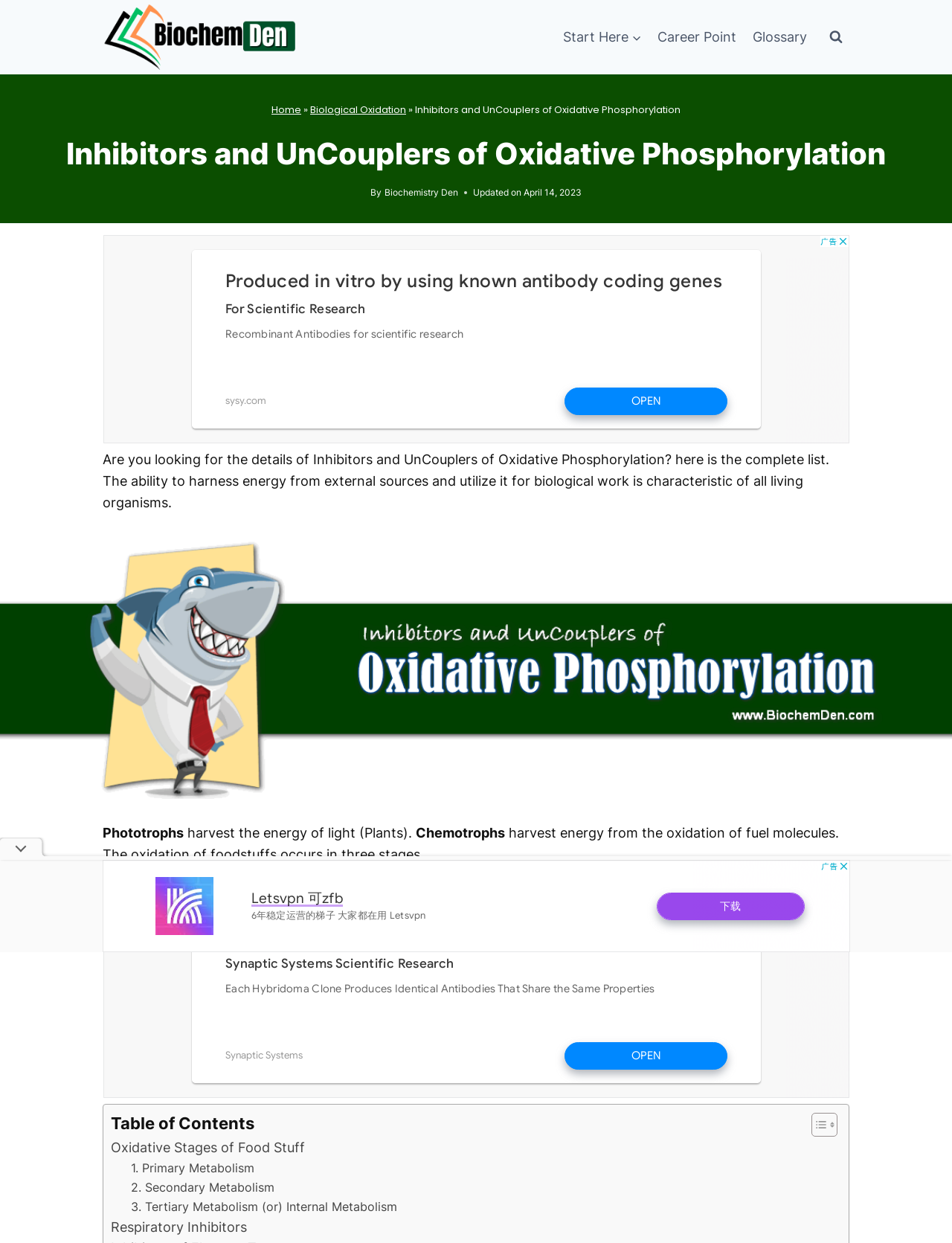What is the function of chemotrophs?
Refer to the image and provide a thorough answer to the question.

The function of chemotrophs can be found in the text section, which says 'Chemotrophs harvest energy from the oxidation of fuel molecules.' This indicates that chemotrophs are organisms that obtain energy from the oxidation of fuel molecules.